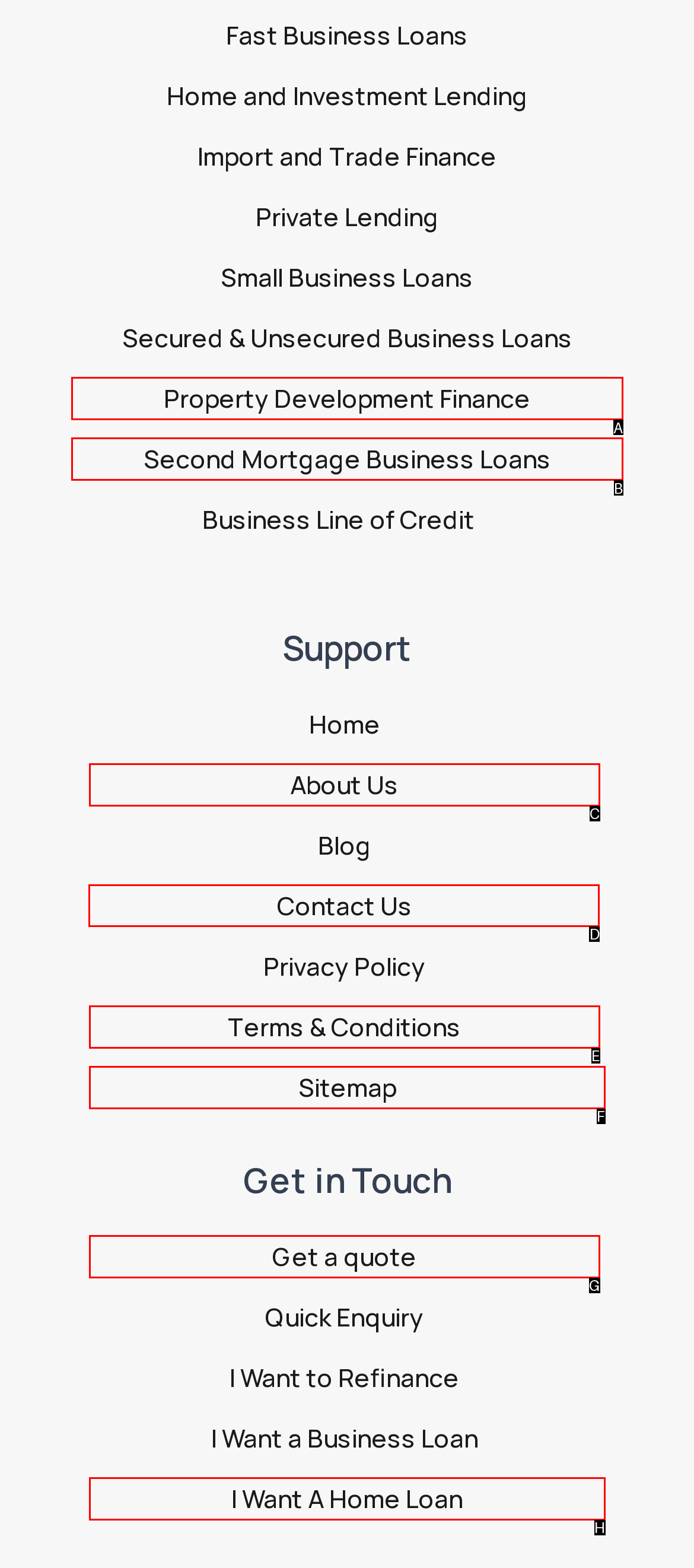Which option should you click on to fulfill this task: Contact Us? Answer with the letter of the correct choice.

D